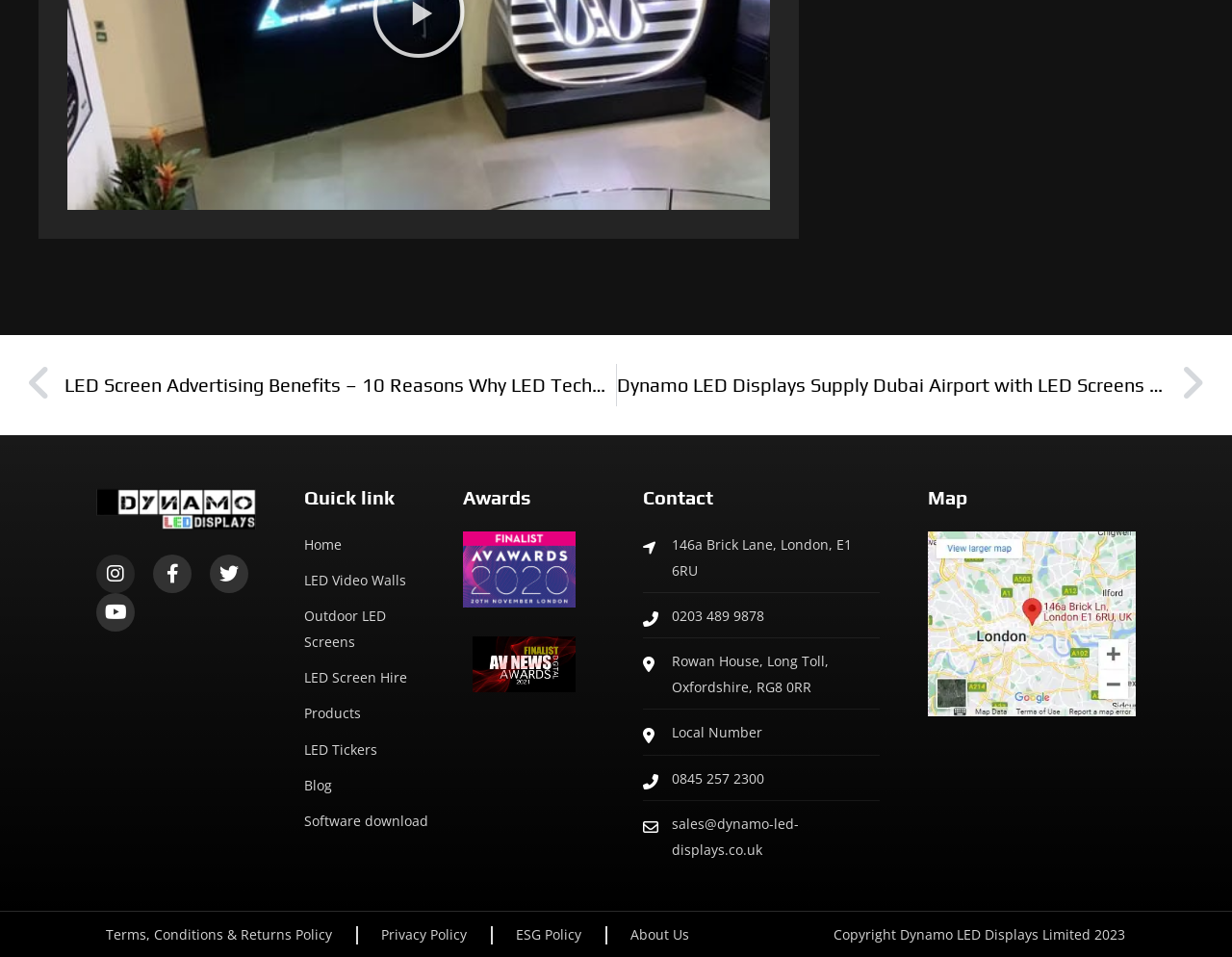Can you find the bounding box coordinates of the area I should click to execute the following instruction: "View the Map"?

[0.753, 0.508, 0.785, 0.531]